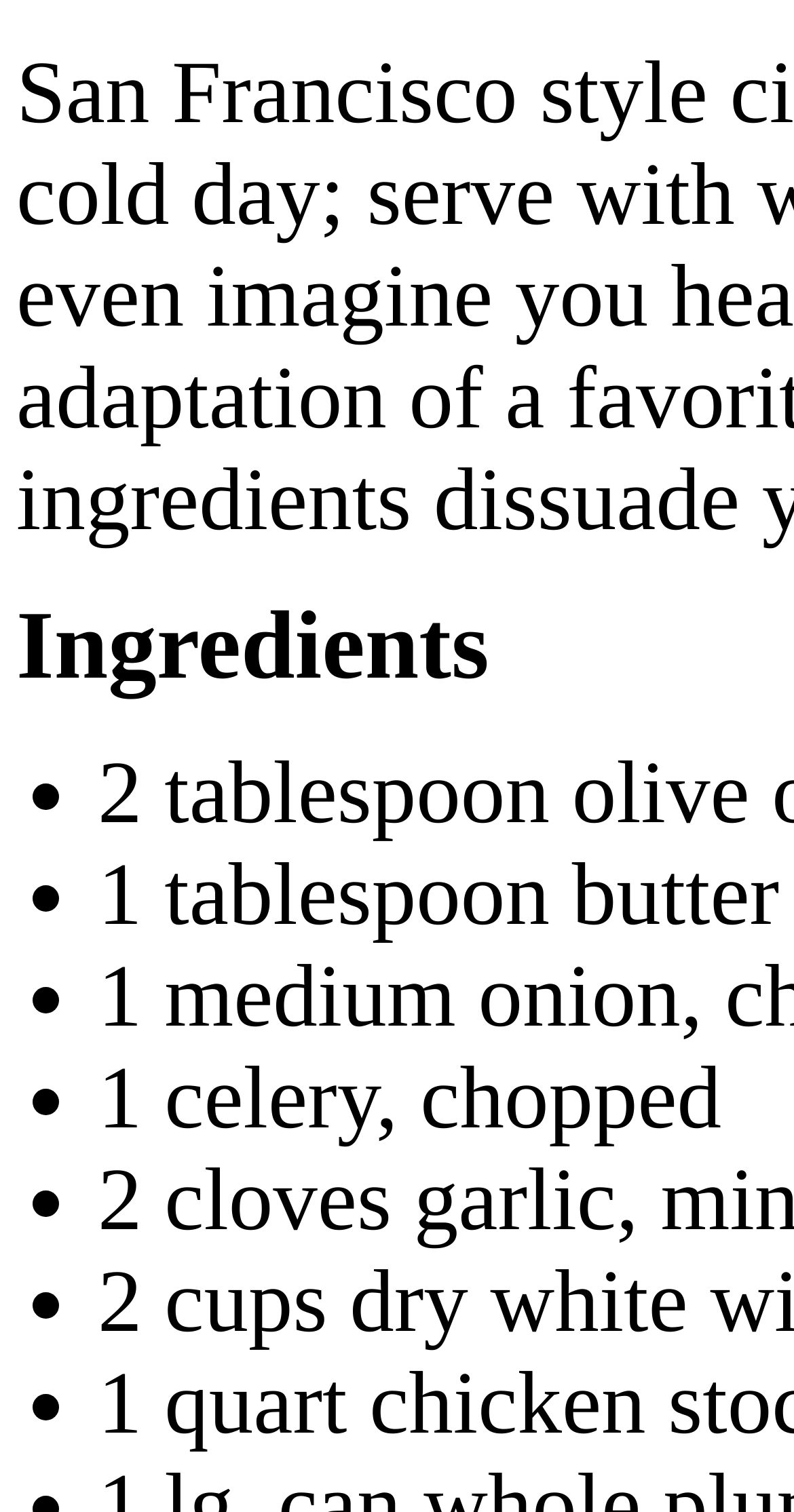Please answer the following question using a single word or phrase: 
How many ingredients are listed?

at least 5